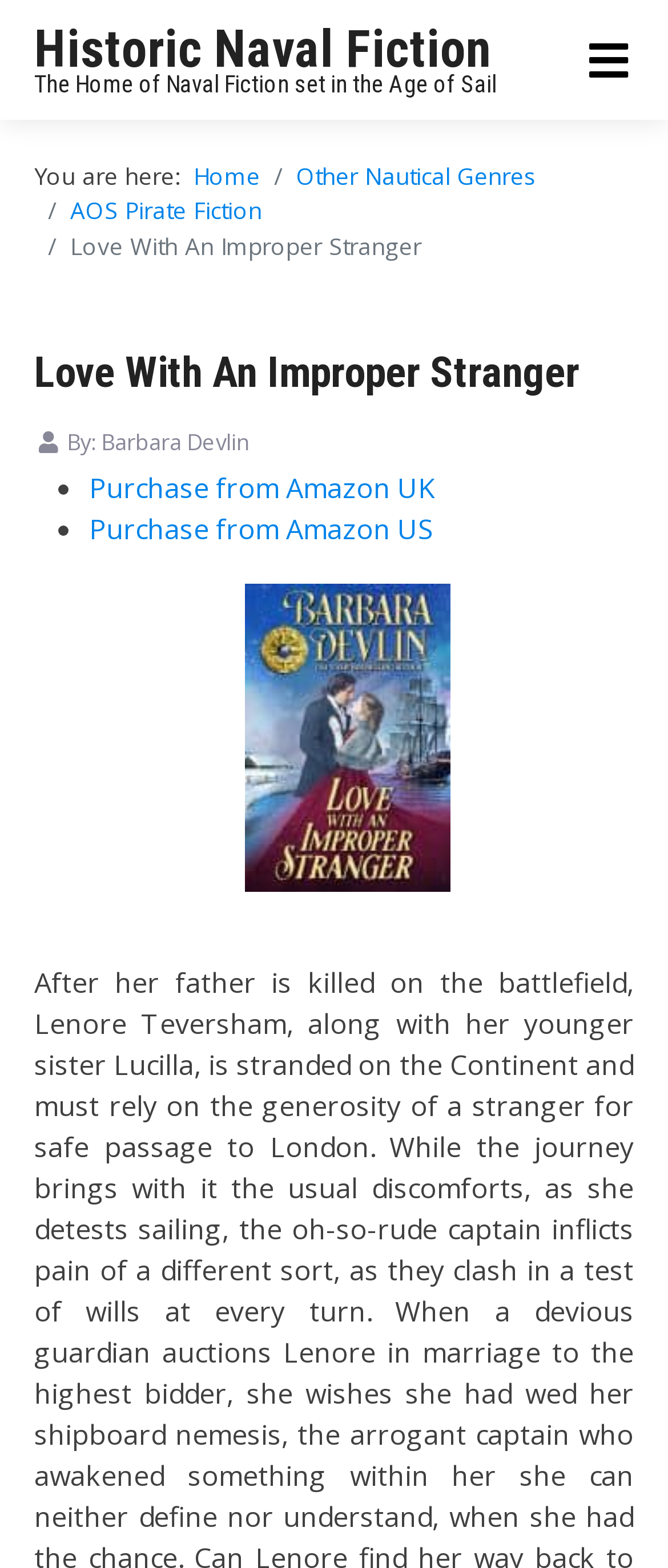Using the webpage screenshot and the element description parent_node: ×, determine the bounding box coordinates. Specify the coordinates in the format (top-left x, top-left y, bottom-right x, bottom-right y) with values ranging from 0 to 1.

[0.882, 0.024, 0.949, 0.052]